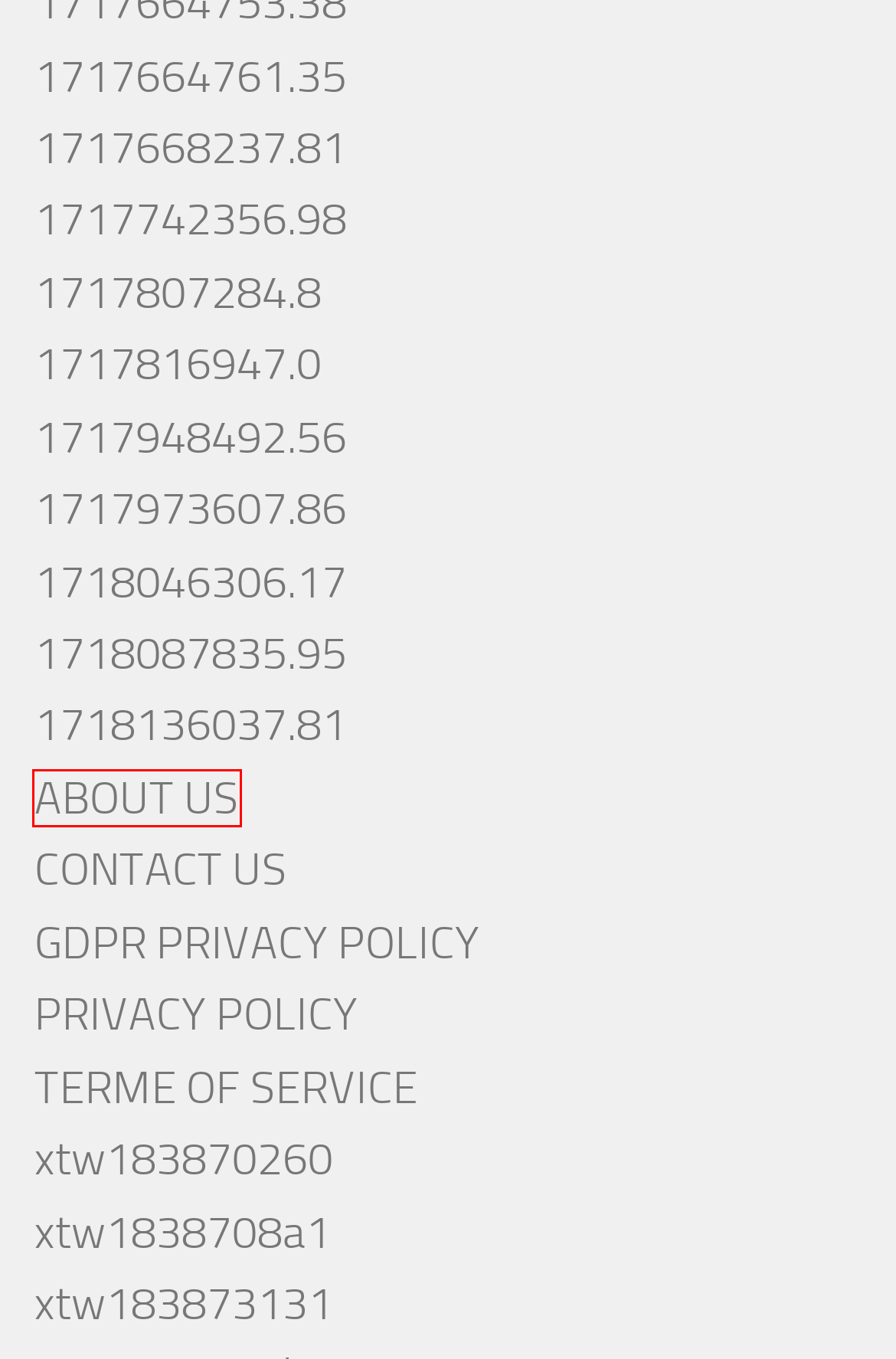You are given a screenshot of a webpage with a red rectangle bounding box around an element. Choose the best webpage description that matches the page after clicking the element in the bounding box. Here are the candidates:
A. xtw1838708a1
B. 1717742356.98
C. ABOUT US
D. 1718046306.17
E. 1717816947.0
F. PRIVACY POLICY
G. 1717973607.86
H. 1717948492.56

C